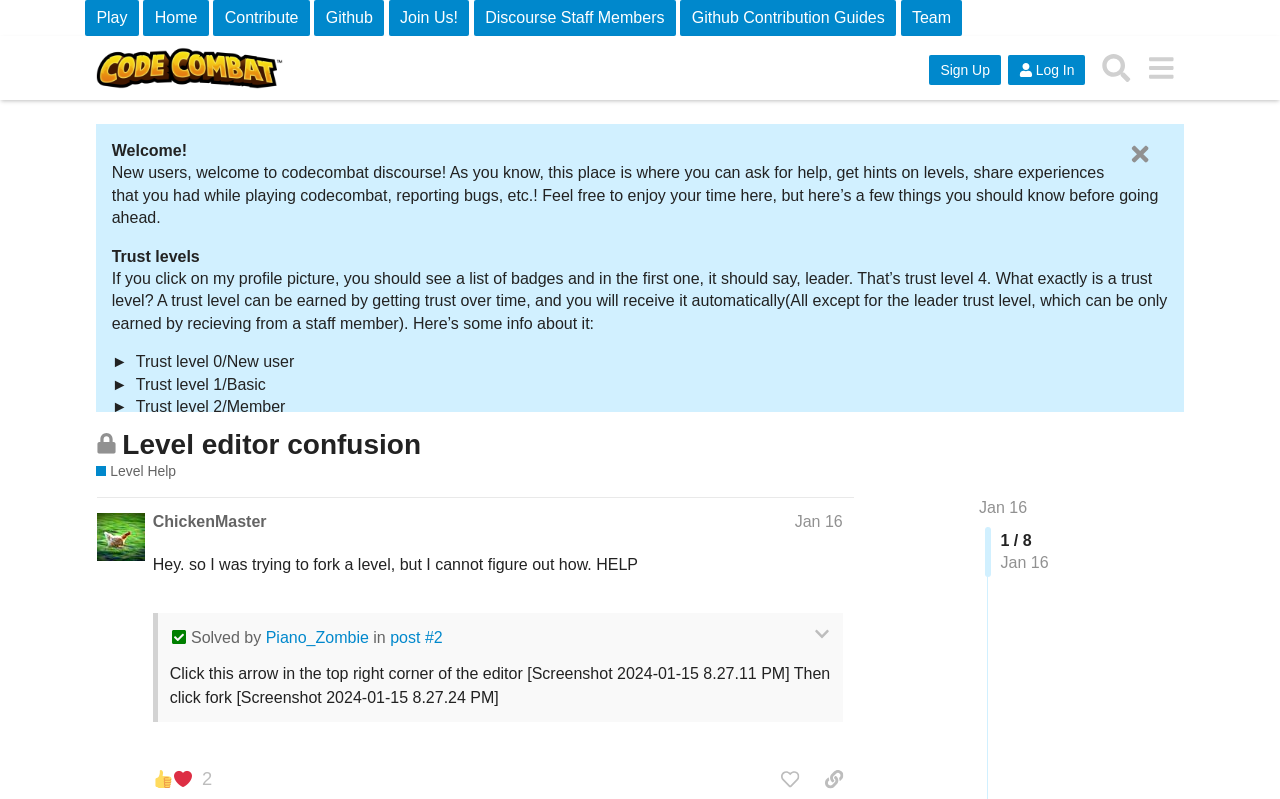Give the bounding box coordinates for this UI element: "Level editor confusion". The coordinates should be four float numbers between 0 and 1, arranged as [left, top, right, bottom].

[0.096, 0.537, 0.329, 0.576]